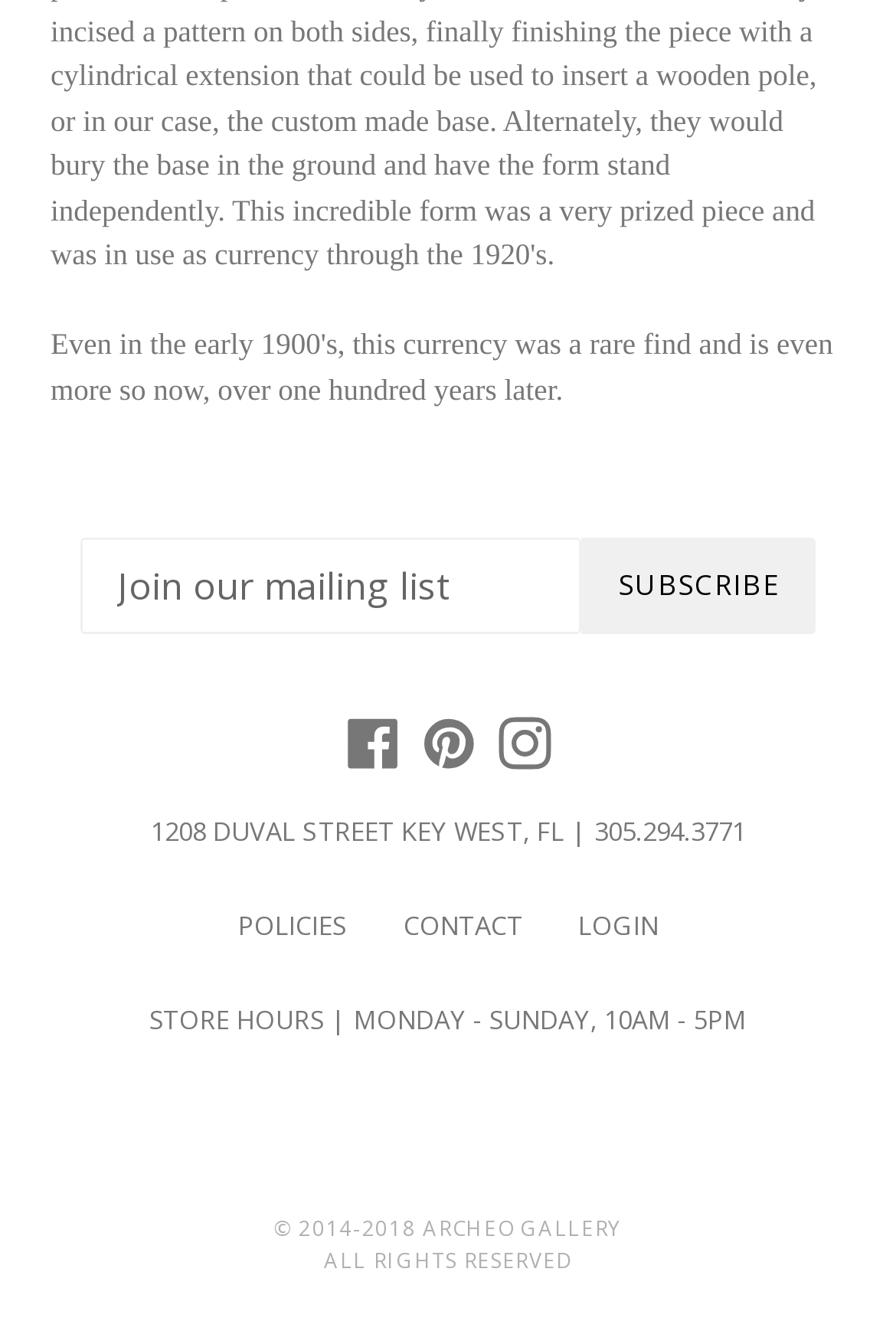Determine the bounding box coordinates of the section to be clicked to follow the instruction: "Contact the store". The coordinates should be given as four float numbers between 0 and 1, formatted as [left, top, right, bottom].

[0.45, 0.682, 0.583, 0.715]